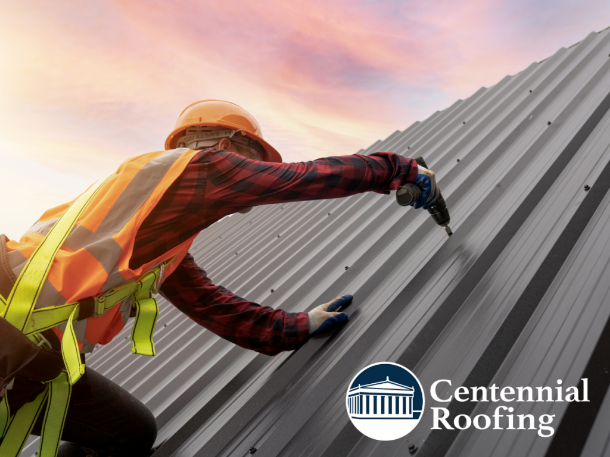Paint a vivid picture with your words by describing the image in detail.

In this image, a worker is diligently installing a new metal roof, showcasing the expertise of Centennial Roofing. Clad in a bright safety vest and a hard hat, the worker is using a power drill to secure metal panels, demonstrating the care taken in roofing installations. The background features a serene sunset, which casts a warm glow, enhancing the scene’s professionalism. The right side of the image prominently displays the Centennial Roofing logo, signifying trust and quality in roofing solutions. This visual underscores the dedication of Centennial Roofing in delivering high-quality services for all metal roofing needs.